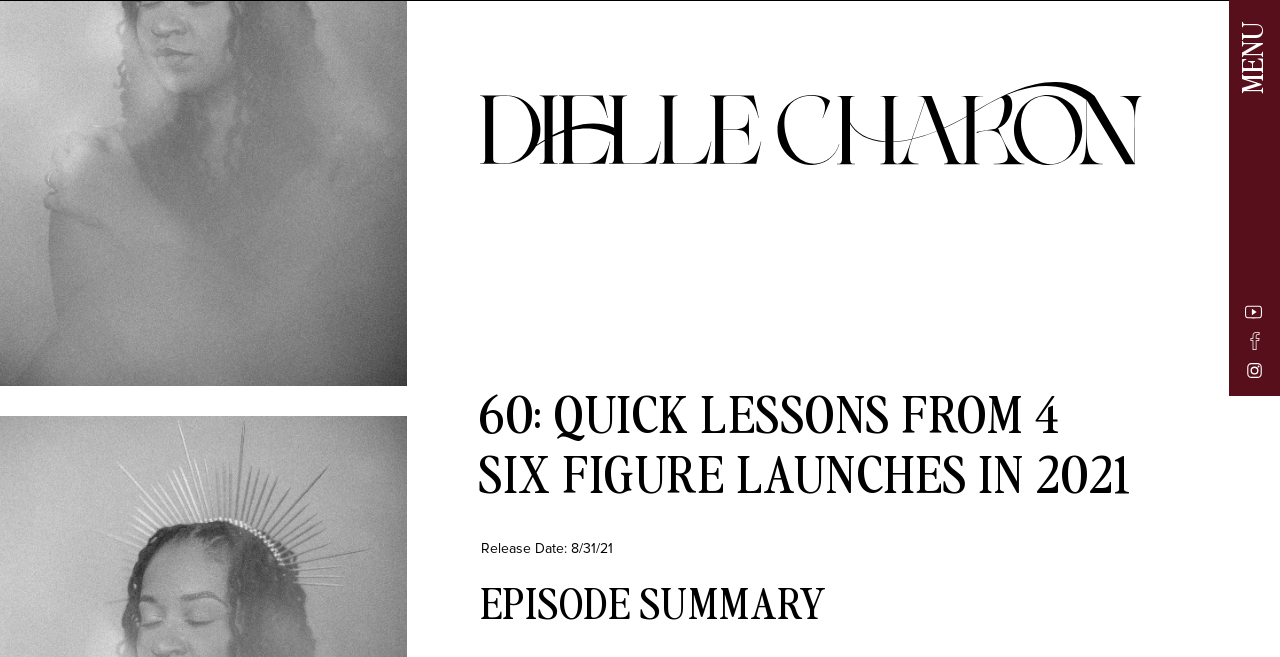Use a single word or phrase to answer the question:
What is the section below the main heading about?

Episode Summary